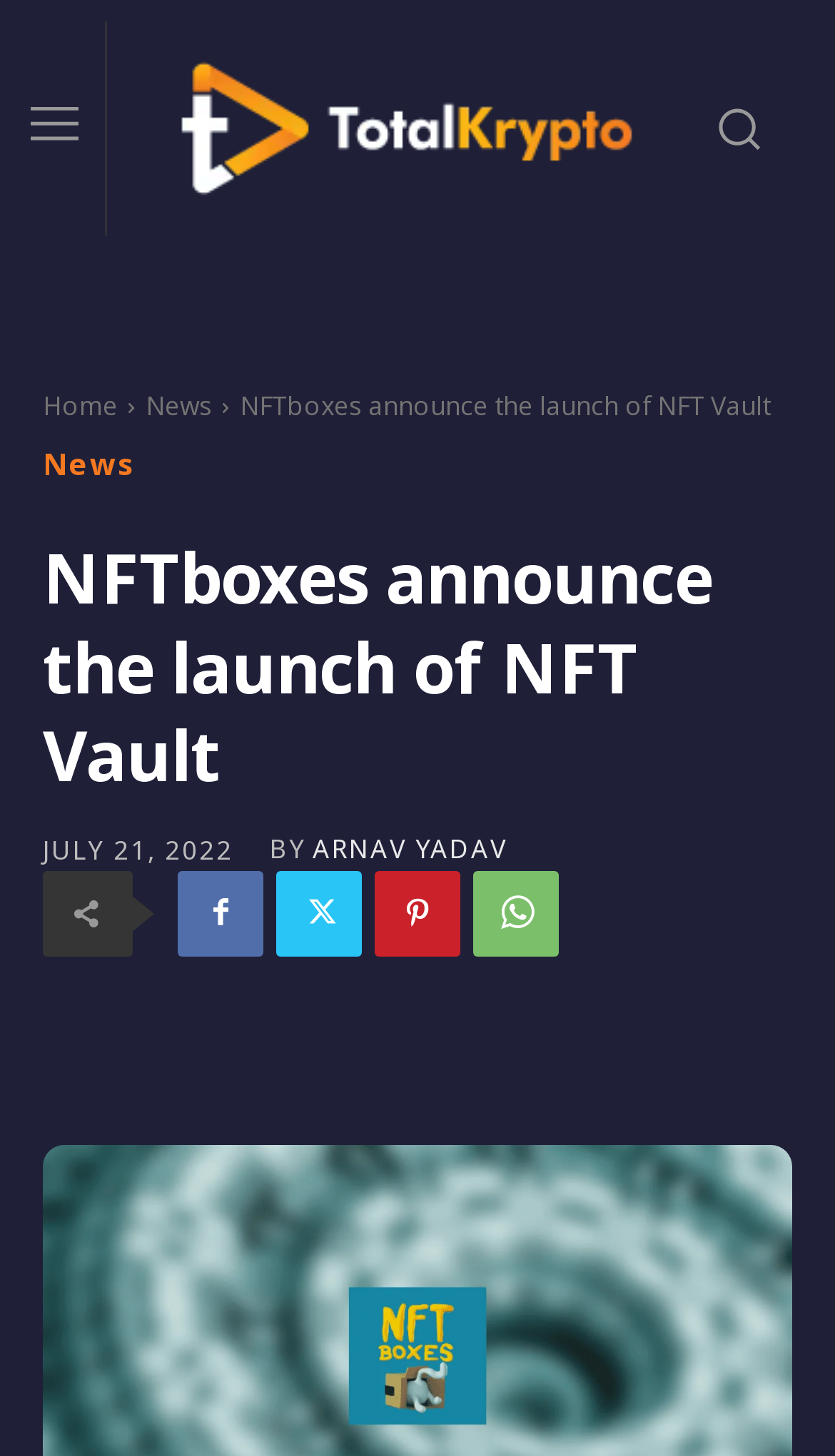Provide the bounding box coordinates of the section that needs to be clicked to accomplish the following instruction: "Check the sitemap."

None